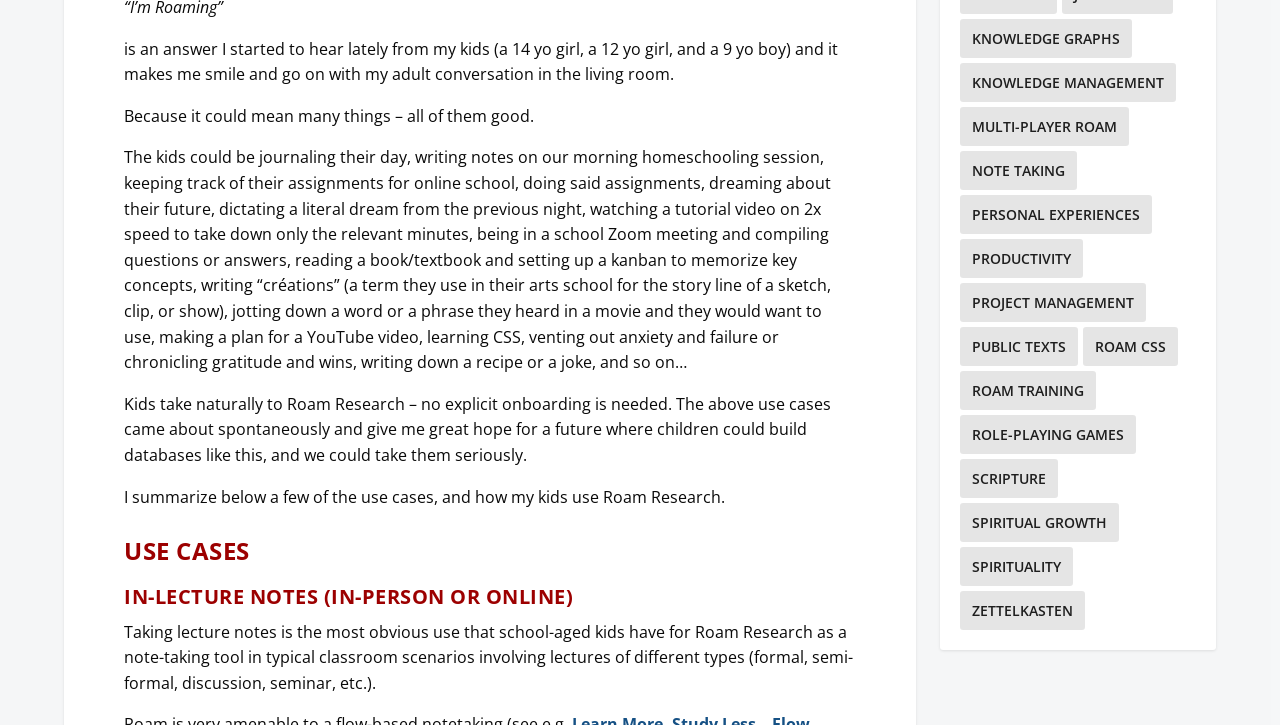Analyze the image and answer the question with as much detail as possible: 
How many items are listed under 'NOTE TAKING'?

The webpage lists 4 items under the 'NOTE TAKING' use case, although the specific items are not described in detail. The 'NOTE TAKING' use case is one of the 15 use cases listed on the webpage.